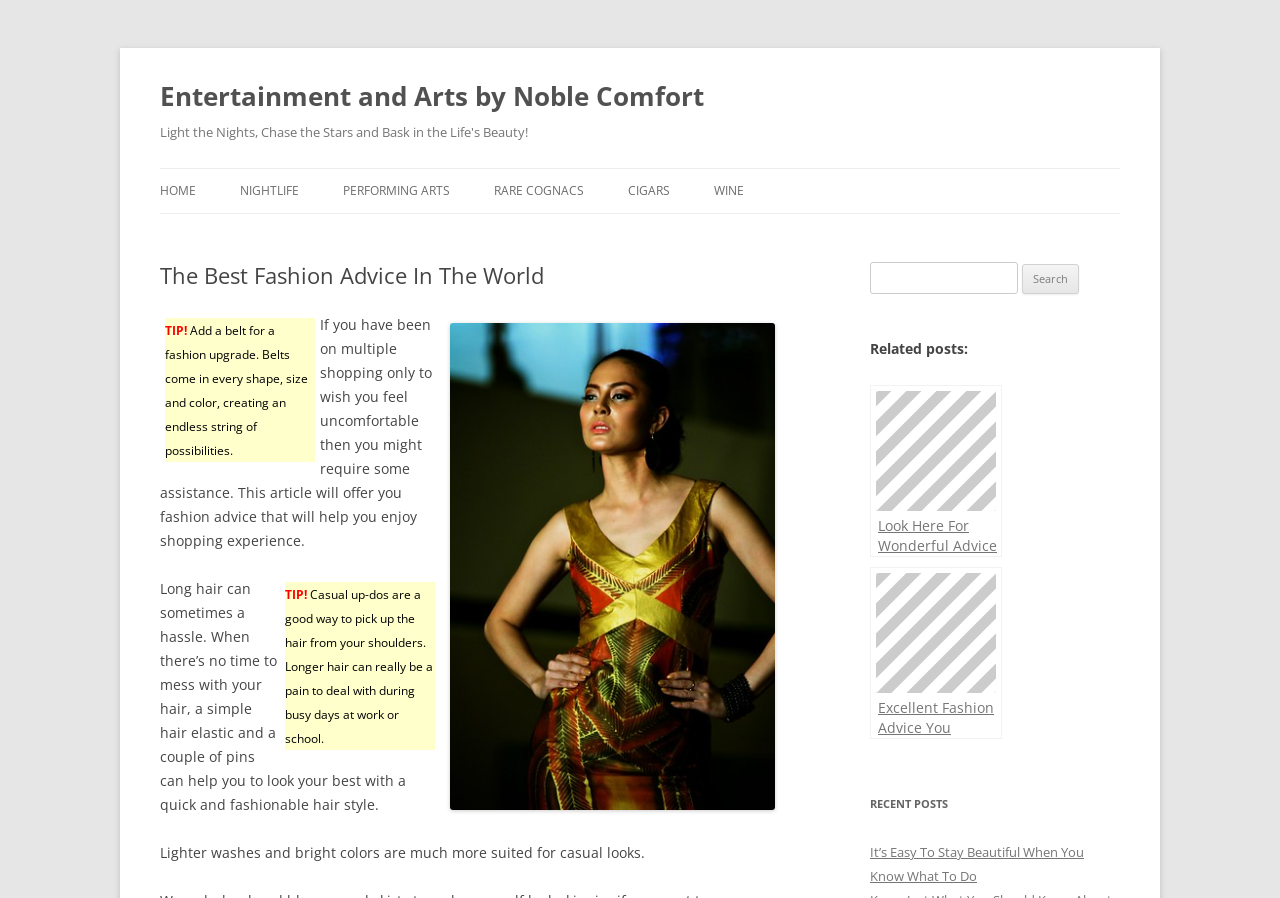Pinpoint the bounding box coordinates of the clickable element to carry out the following instruction: "Read the 'On the horizon…' article."

None